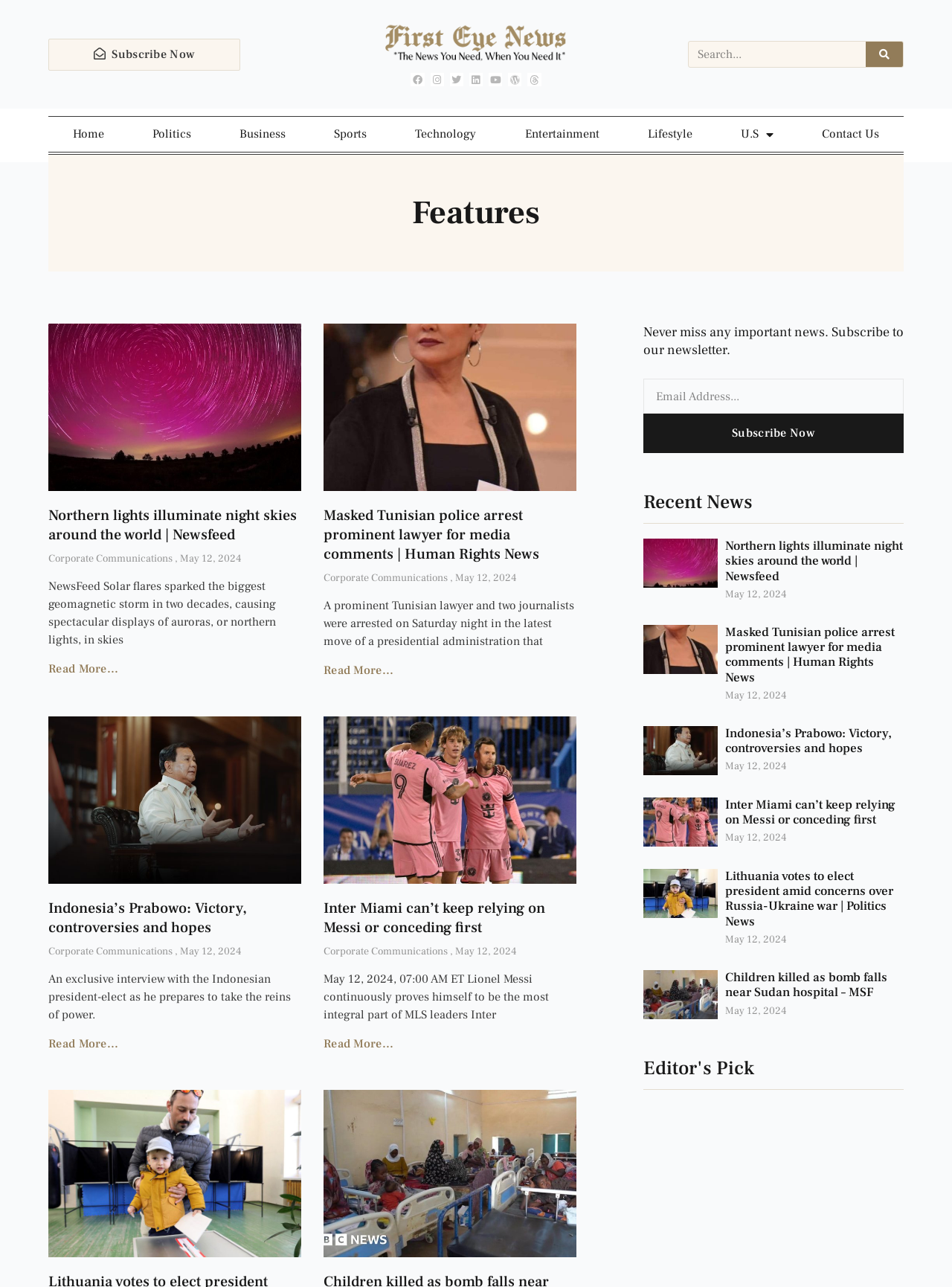Determine the bounding box coordinates of the region I should click to achieve the following instruction: "Read more about Northern lights illuminate night skies around the world". Ensure the bounding box coordinates are four float numbers between 0 and 1, i.e., [left, top, right, bottom].

[0.051, 0.514, 0.125, 0.526]